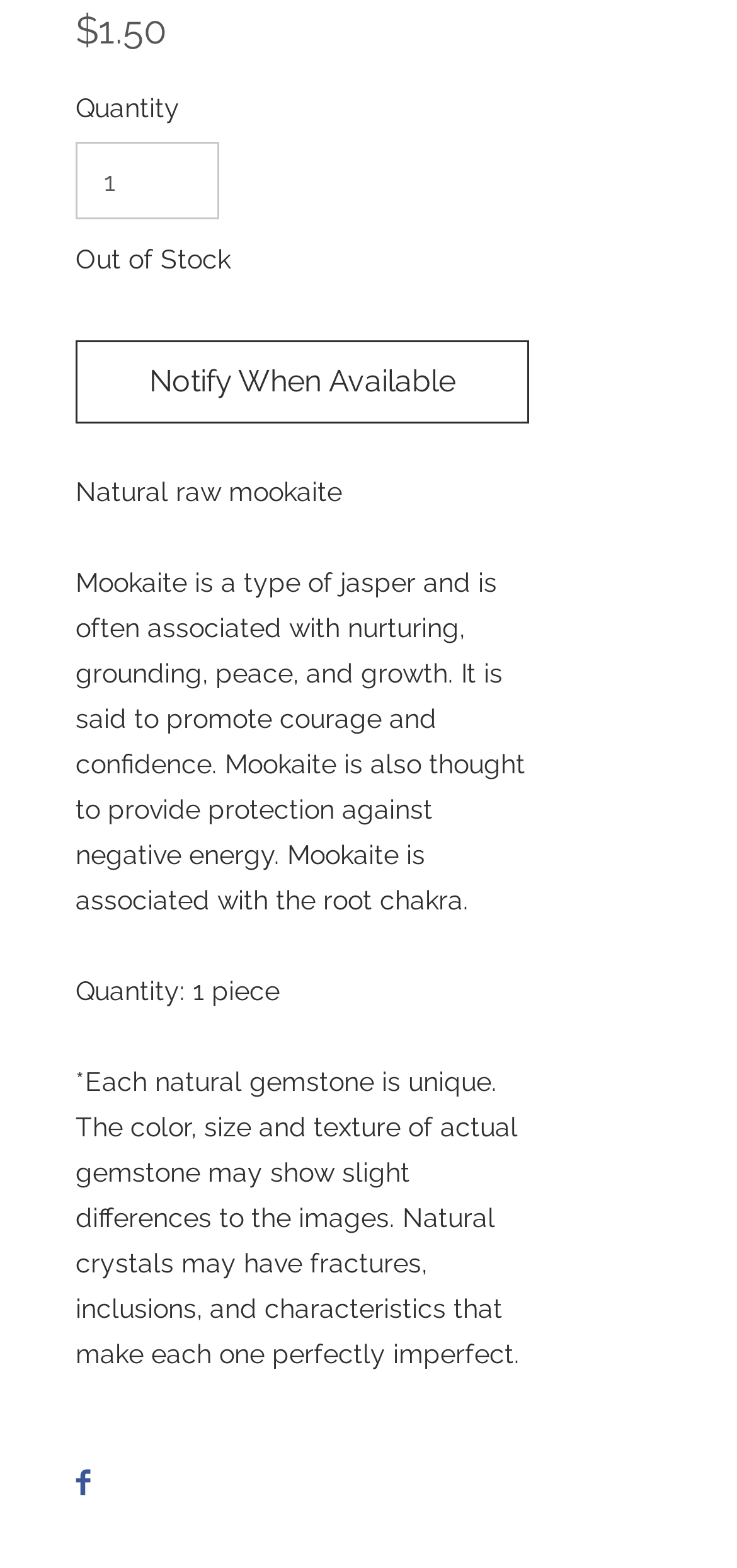What is the root chakra associated with?
Could you answer the question in a detailed manner, providing as much information as possible?

According to the text, Mookaite is associated with the root chakra. This information is mentioned in the StaticText element with bounding box coordinates [0.103, 0.362, 0.713, 0.584].